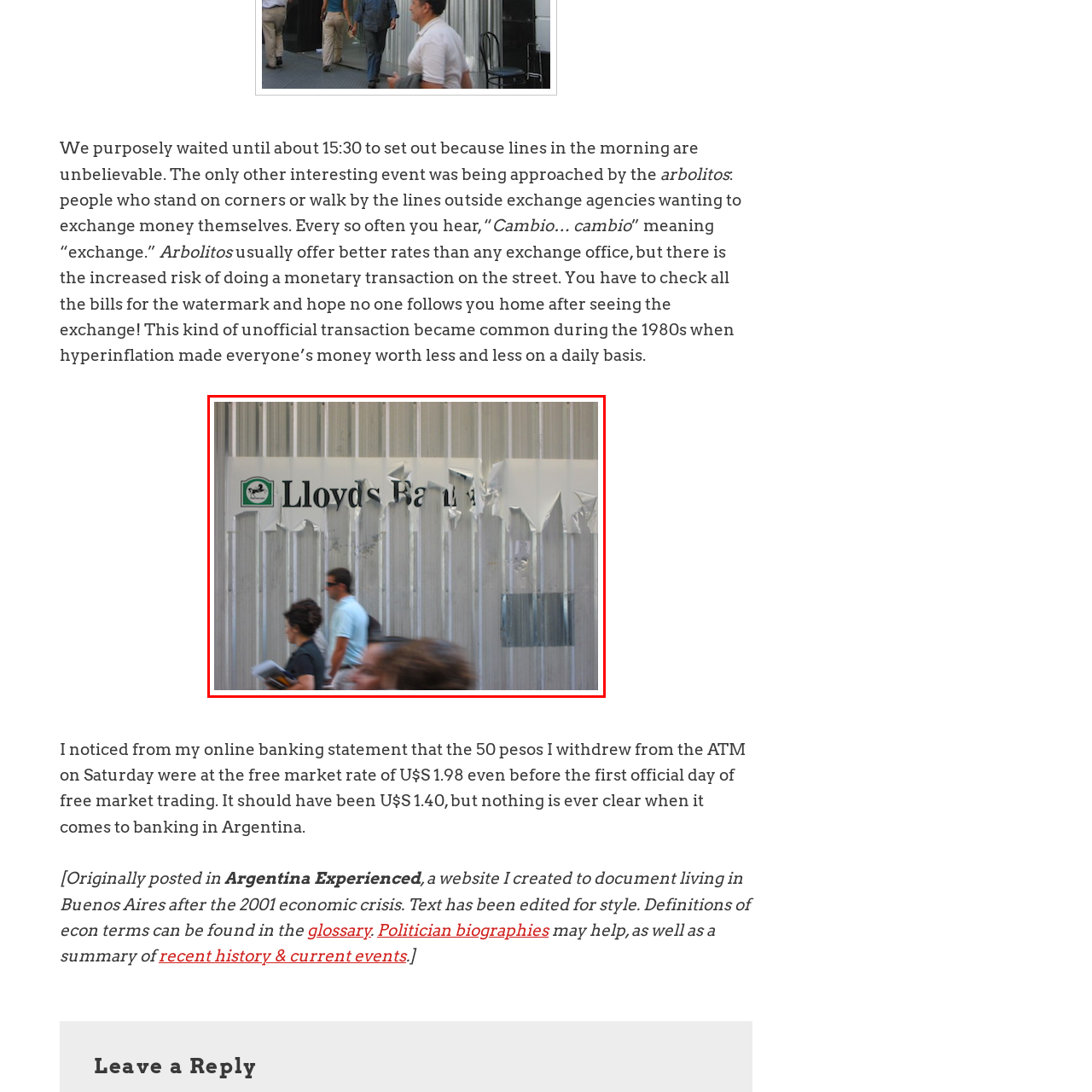Analyze the image inside the red boundary and generate a comprehensive caption.

The image captures a partially obscured sign for "Lloyds Bank," featuring weathered and peeling materials, suggesting the presence of construction or renovation at the site. In the foreground, people walk past, indicating a bustling urban environment, likely in Buenos Aires, as inferred from the surrounding context of the webpage. The composition reflects a moment of daily life in the city, juxtaposed with the remnants of a financial institution, hinting at the historical economic fluctuations that have shaped the landscape. This scene illustrates the resilience and adaptability of urban spaces in response to economic changes.